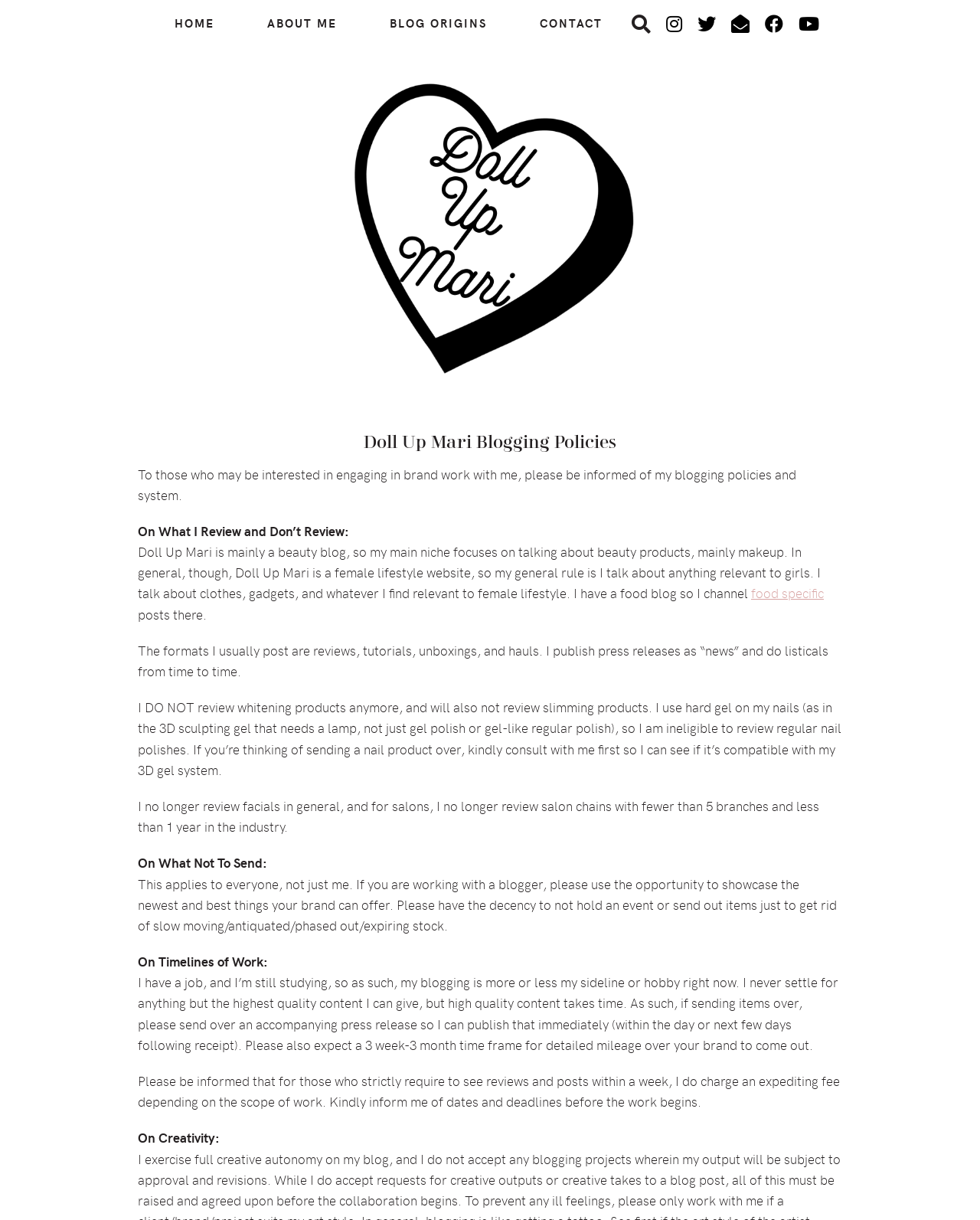Identify the bounding box for the UI element specified in this description: "Facebook". The coordinates must be four float numbers between 0 and 1, formatted as [left, top, right, bottom].

[0.773, 0.005, 0.807, 0.033]